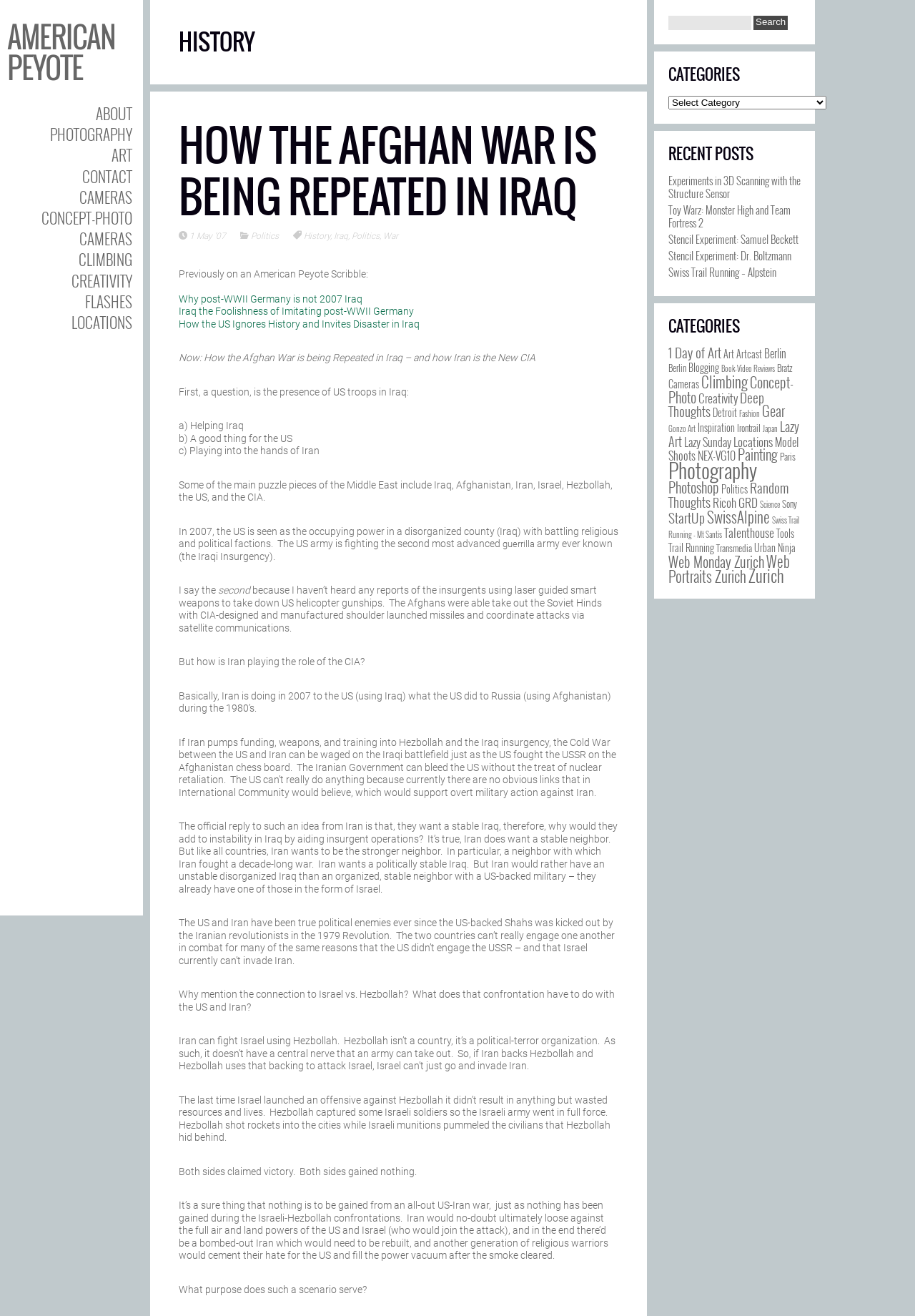Please specify the coordinates of the bounding box for the element that should be clicked to carry out this instruction: "Click on the 'Experiments in 3D Scanning with the Structure Sensor' link". The coordinates must be four float numbers between 0 and 1, formatted as [left, top, right, bottom].

[0.73, 0.131, 0.875, 0.153]